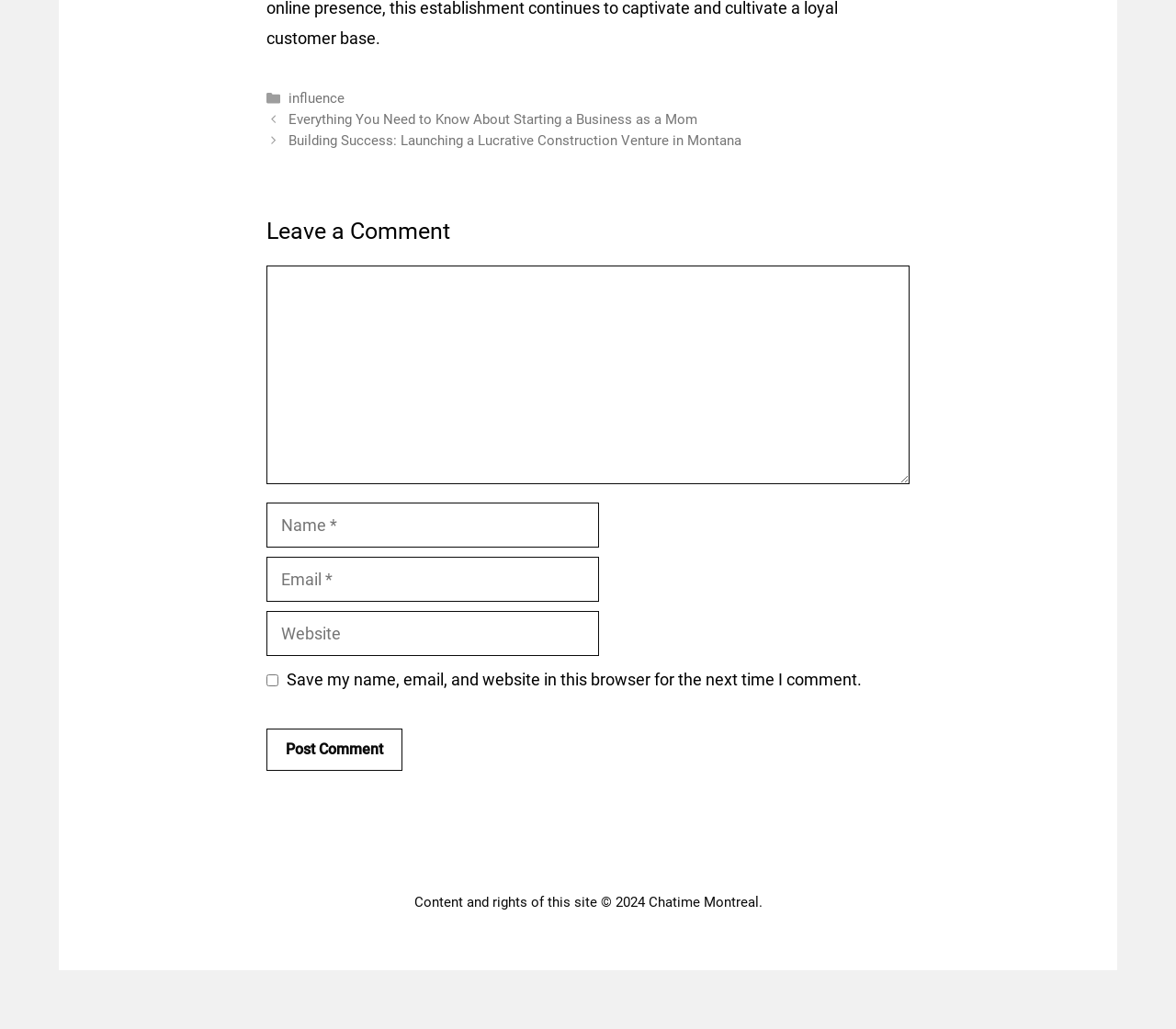Identify the bounding box coordinates of the area that should be clicked in order to complete the given instruction: "Visit the 'Chatime Montreal' website". The bounding box coordinates should be four float numbers between 0 and 1, i.e., [left, top, right, bottom].

[0.551, 0.869, 0.645, 0.885]